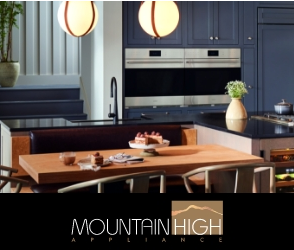Thoroughly describe the content and context of the image.

This image features a modern kitchen interior designed for functionality and aesthetics. The focal point is a sleek kitchen island made of light wood, which is complemented by contemporary black cabinetry. Subtle decorative items, including a bowl of fruit, adorn the island, inviting a sense of warmth and homeliness. Above, stylish pendant lights with round shades hang gracefully, adding a touch of elegance to the space. The overall design emphasizes a balance between modern technology and cozy living, highlighted by the sophisticated appliances integrated into the cabinetry. At the bottom, the logo of "Mountain High Appliance" is prominently displayed, suggesting a connection to high-quality kitchen equipment and design. This setting not only showcases culinary potential but also embodies a lifestyle of comfort and luxury.